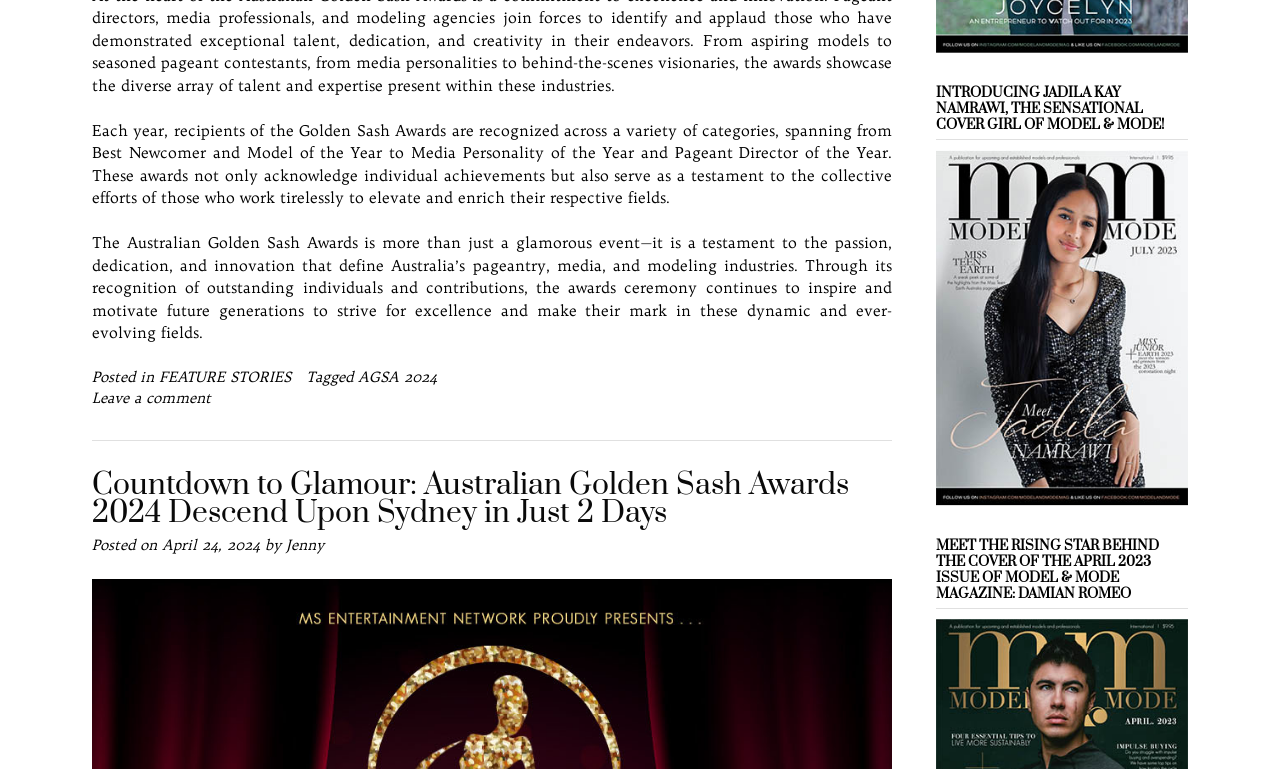Kindly provide the bounding box coordinates of the section you need to click on to fulfill the given instruction: "Read the article Countdown to Glamour".

[0.072, 0.612, 0.697, 0.685]